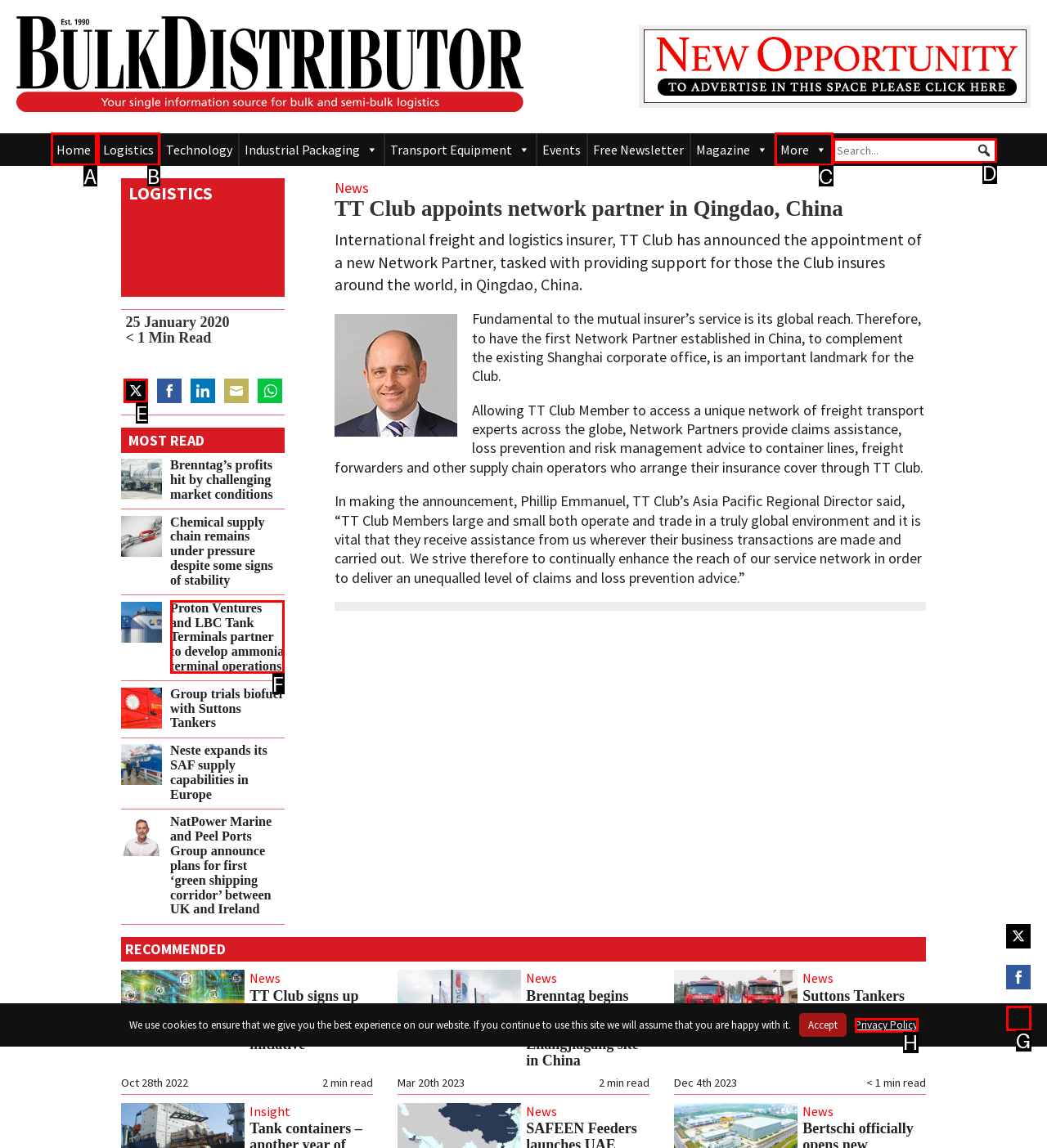Identify the appropriate lettered option to execute the following task: Share on Twitter
Respond with the letter of the selected choice.

E